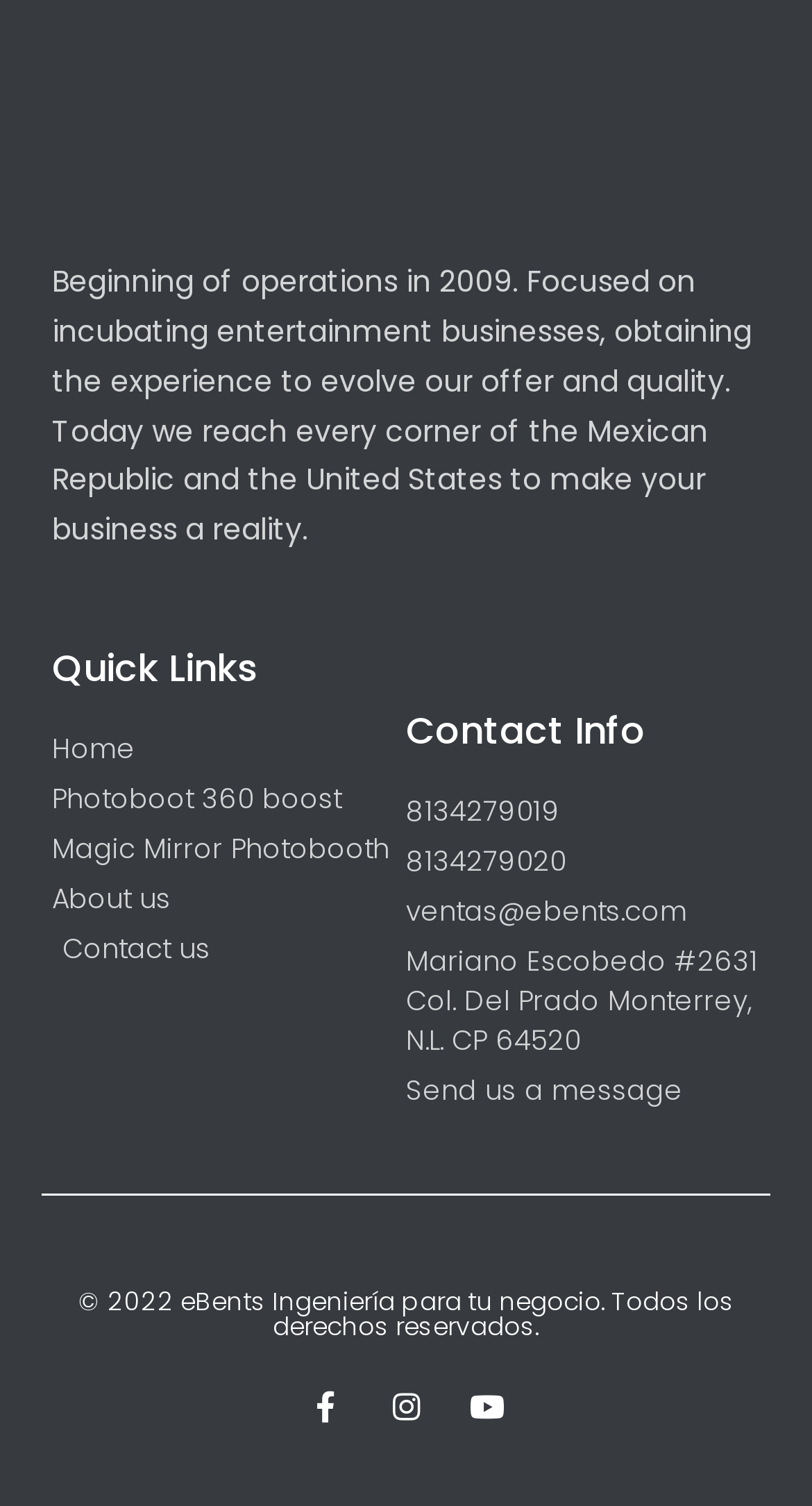Specify the bounding box coordinates of the area to click in order to execute this command: 'Click on Instagram link'. The coordinates should consist of four float numbers ranging from 0 to 1, and should be formatted as [left, top, right, bottom].

[0.481, 0.924, 0.519, 0.945]